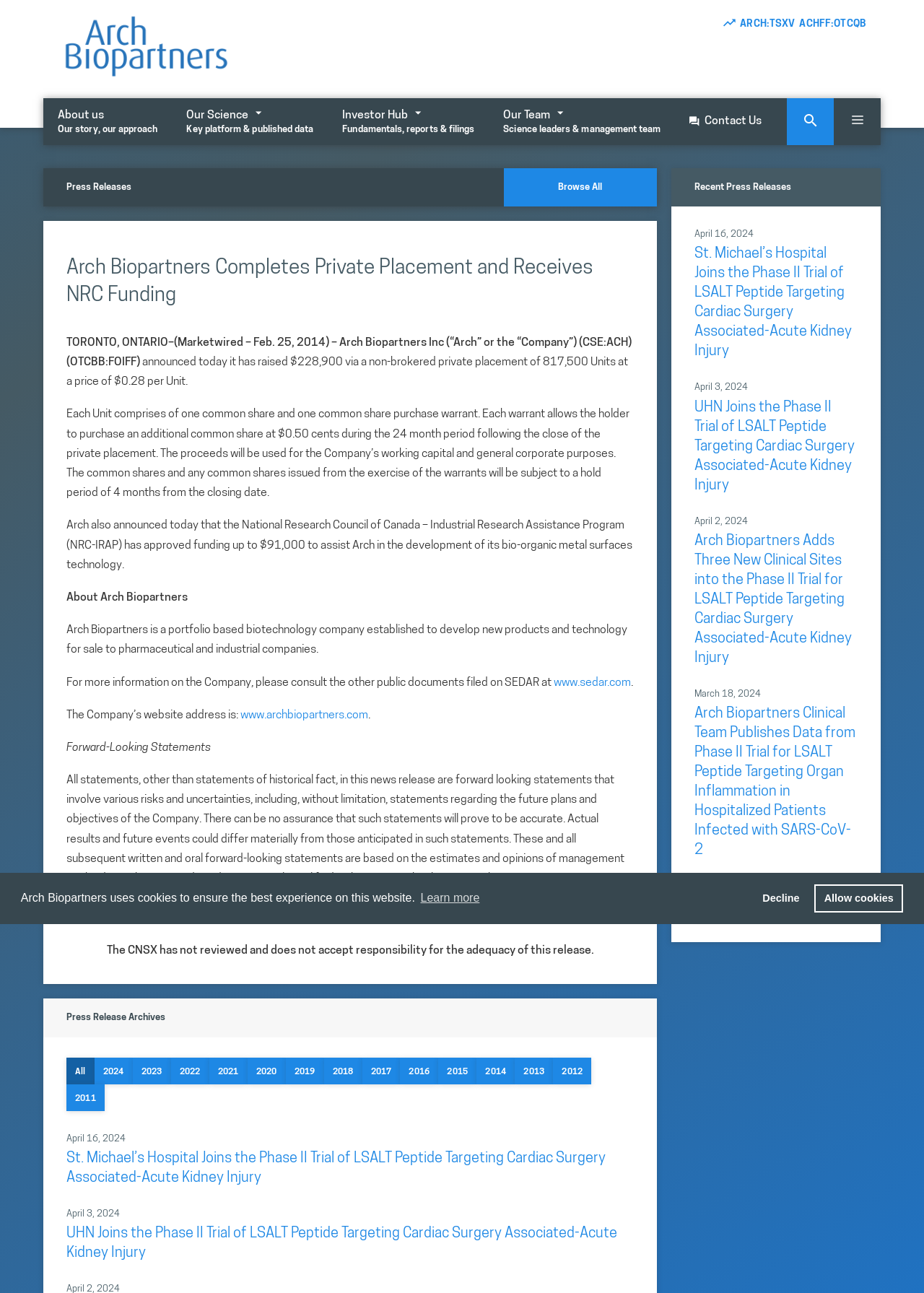Please examine the image and answer the question with a detailed explanation:
What is the company's website address?

I found the company's website address by looking at the press release section, where it mentions 'The Company’s website address is:' and provides a link to 'www.archbiopartners.com'.